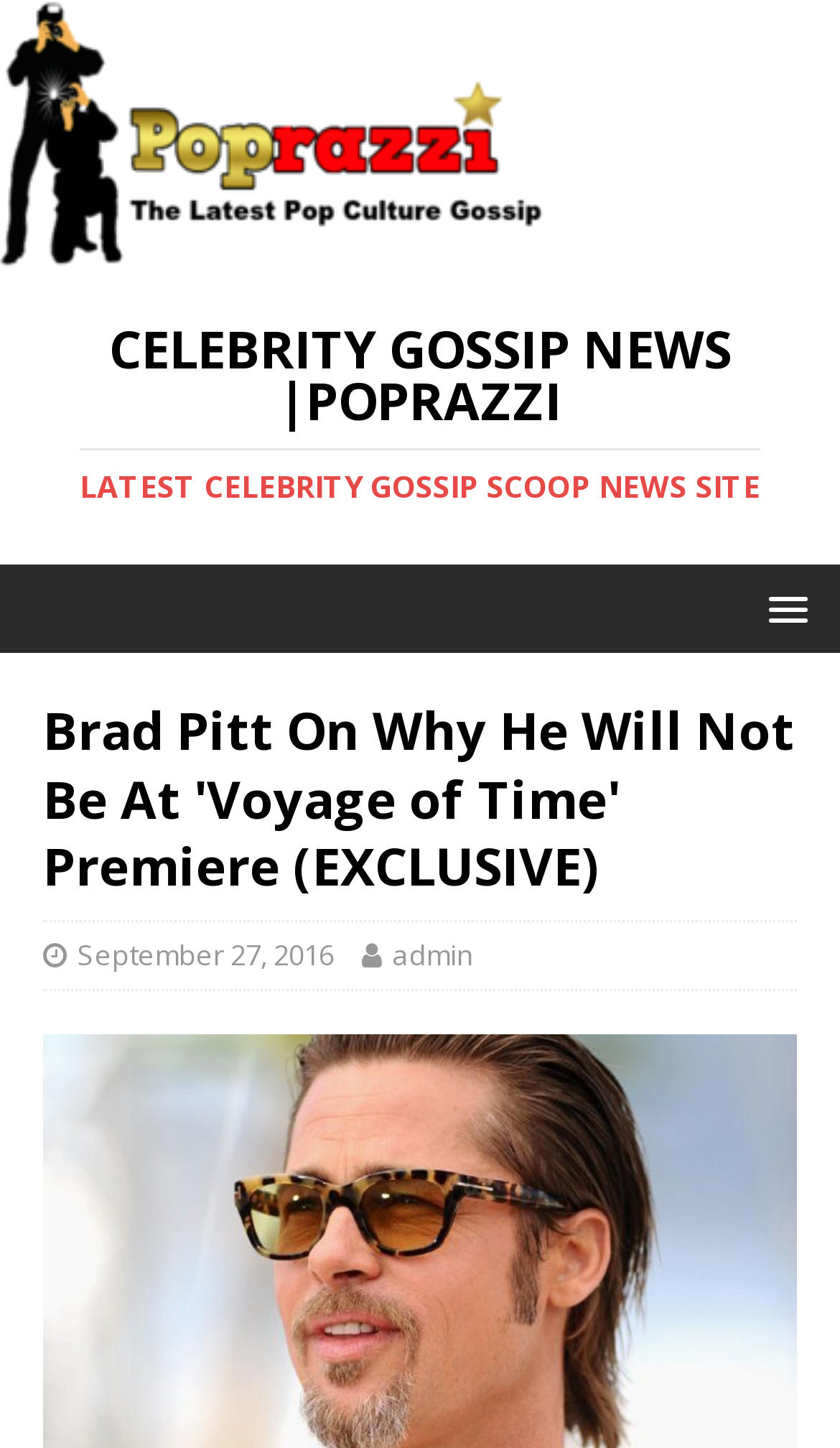Extract the bounding box coordinates for the described element: "MENU". The coordinates should be represented as four float numbers between 0 and 1: [left, top, right, bottom].

[0.872, 0.398, 0.987, 0.441]